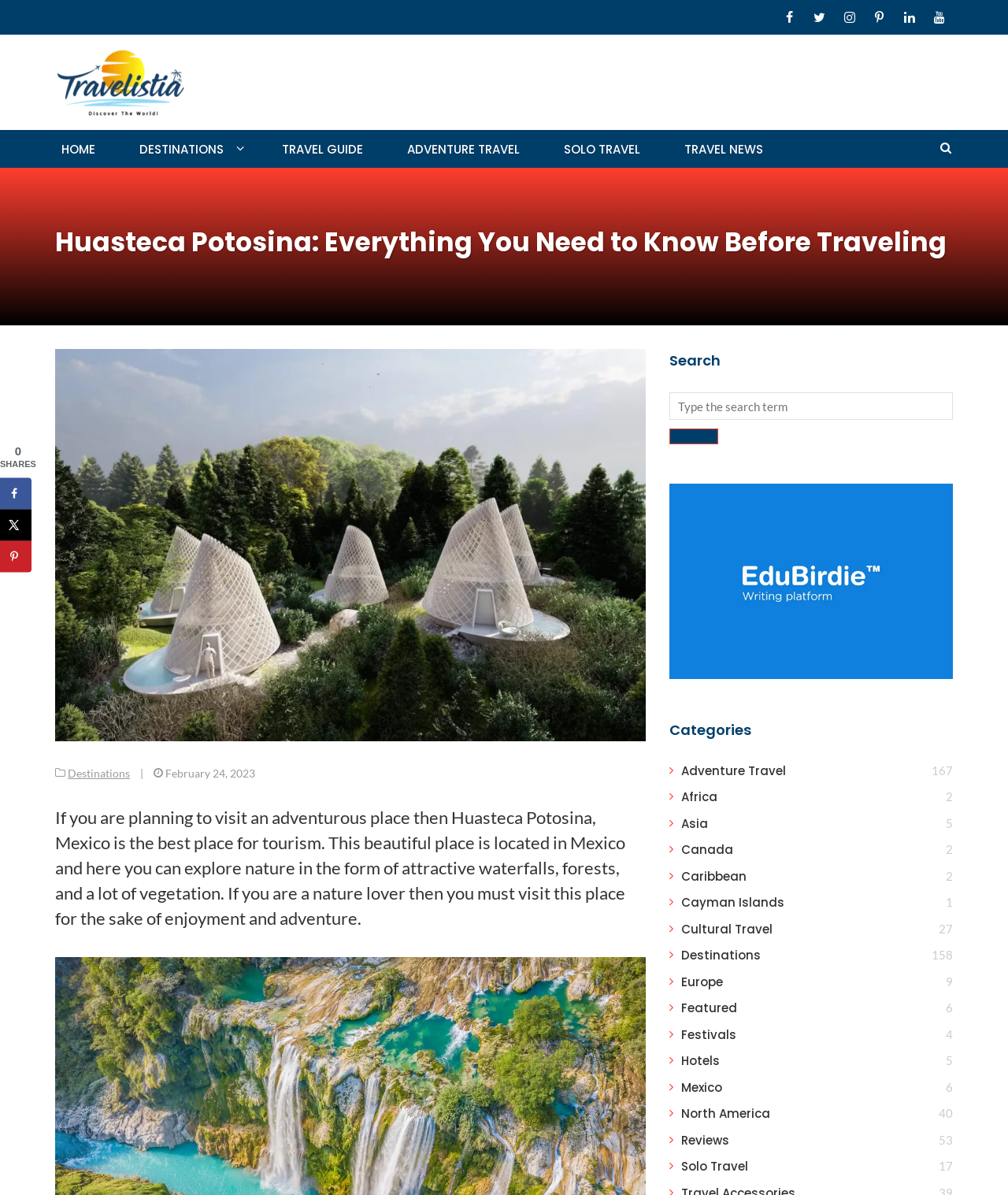How many categories are listed on the page?
Using the details shown in the screenshot, provide a comprehensive answer to the question.

I counted the number of categories listed on the page, which are Adventure Travel, Africa, Asia, Canada, Caribbean, Cayman Islands, Cultural Travel, Destinations, Europe, Featured, Festivals, Hotels, Mexico, North America, Reviews, and Solo Travel.